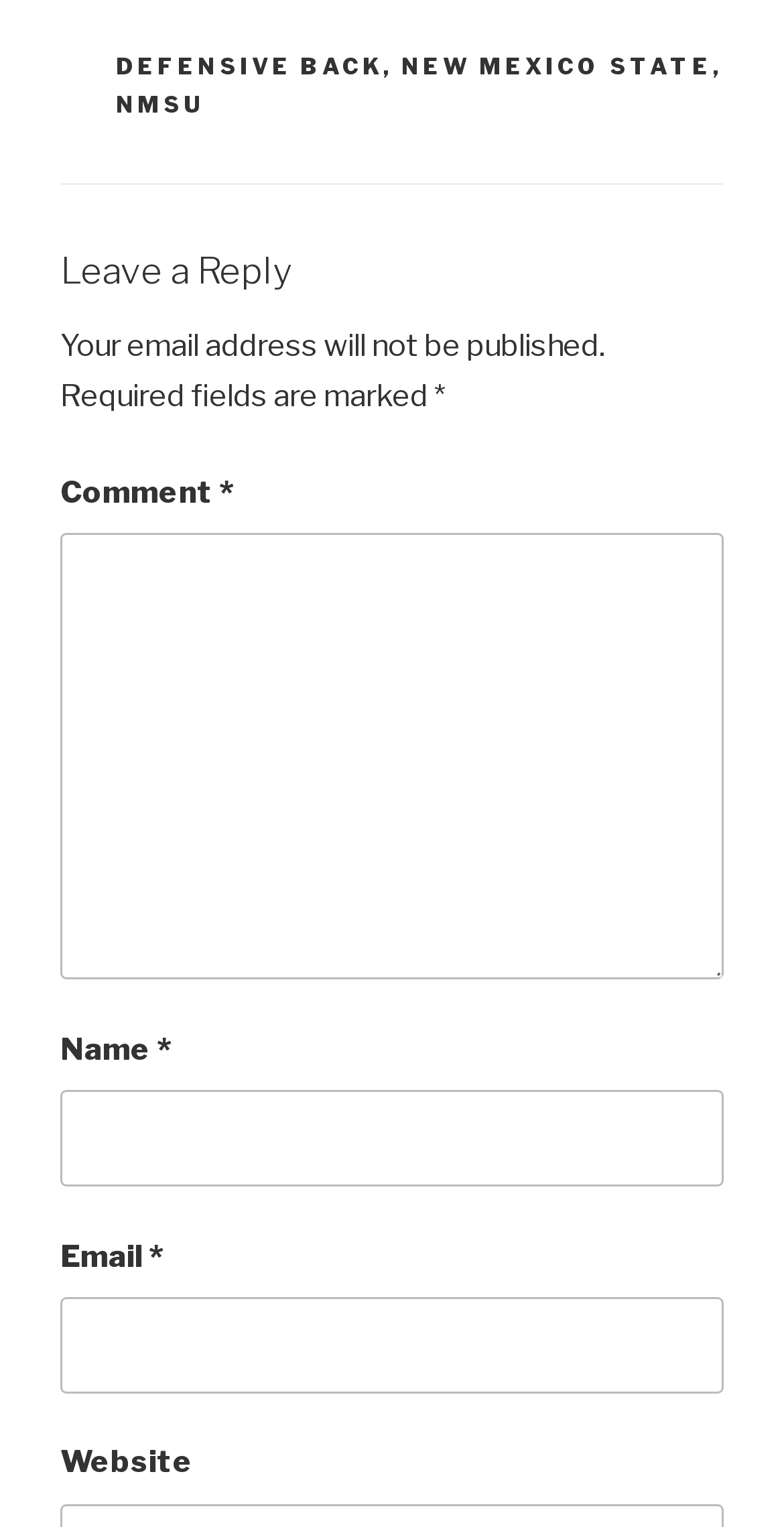What is required to leave a reply? Based on the image, give a response in one word or a short phrase.

Name, Comment, Email